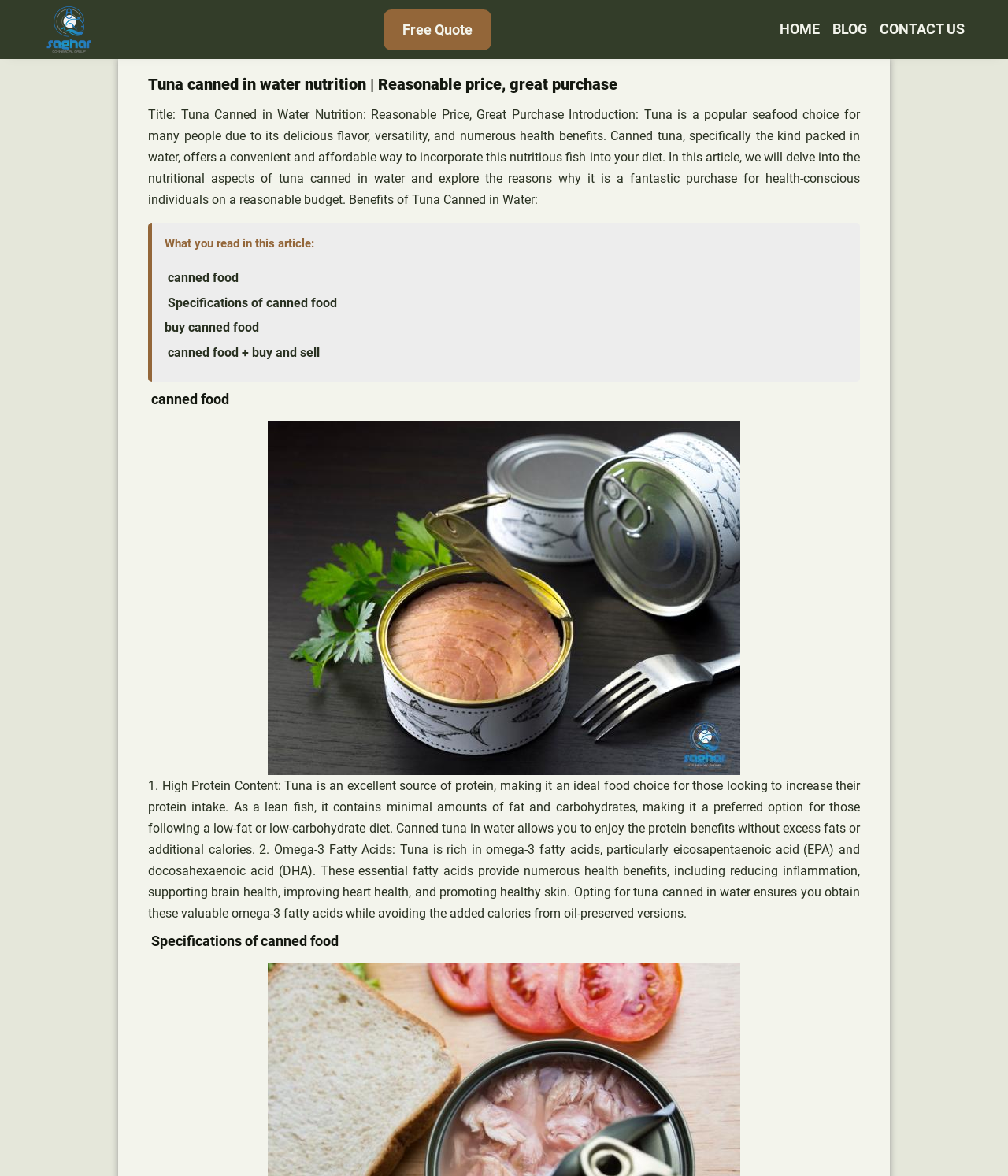Determine the bounding box coordinates for the area you should click to complete the following instruction: "Click on the canned food link".

[0.163, 0.23, 0.237, 0.243]